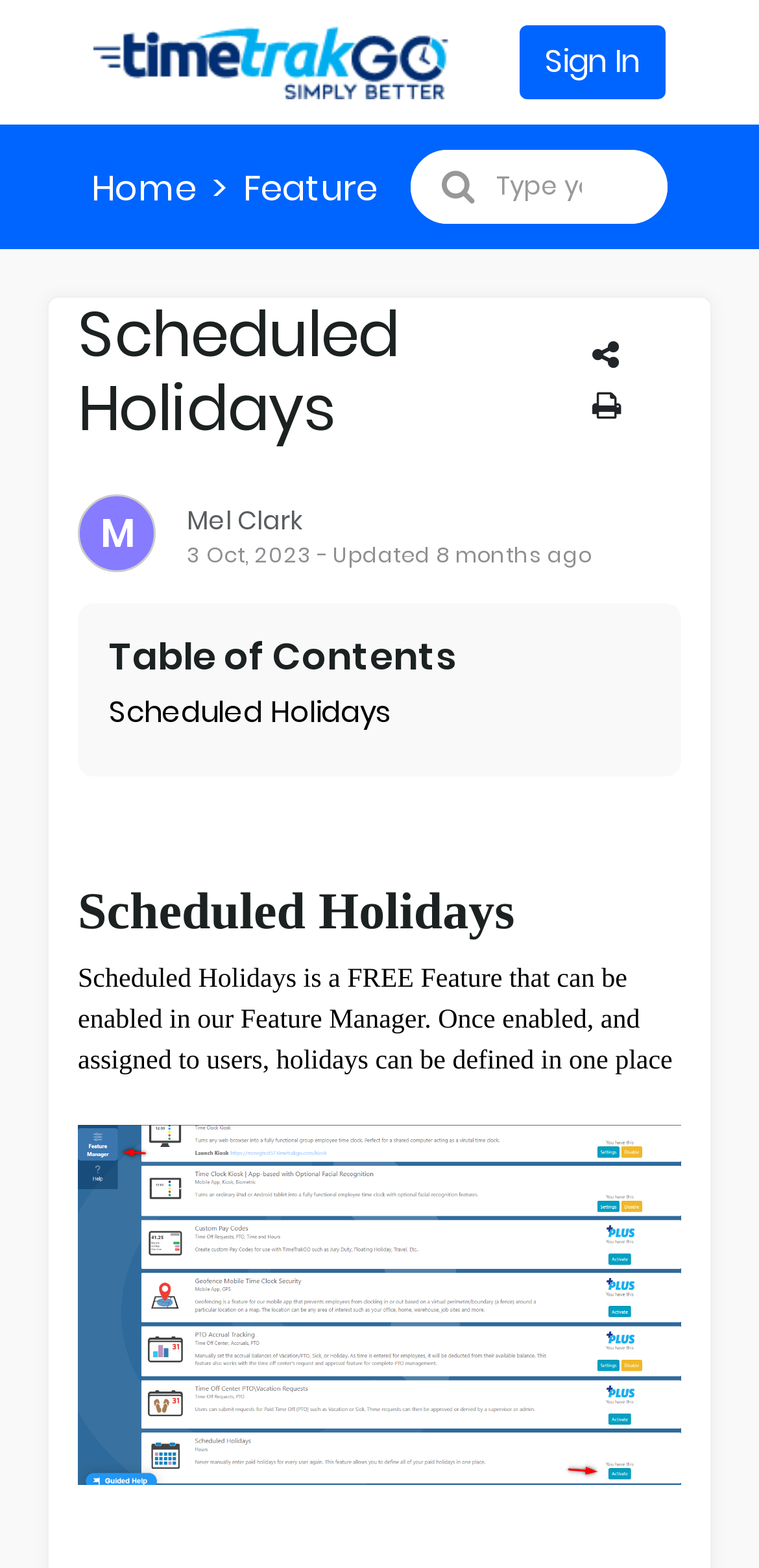Consider the image and give a detailed and elaborate answer to the question: 
Who updated the content on 3 Oct, 2023?

The webpage shows the text 'Mel Clark' followed by '3 Oct, 2023 - Updated'. This indicates that Mel Clark is the person who updated the content on 3 Oct, 2023.